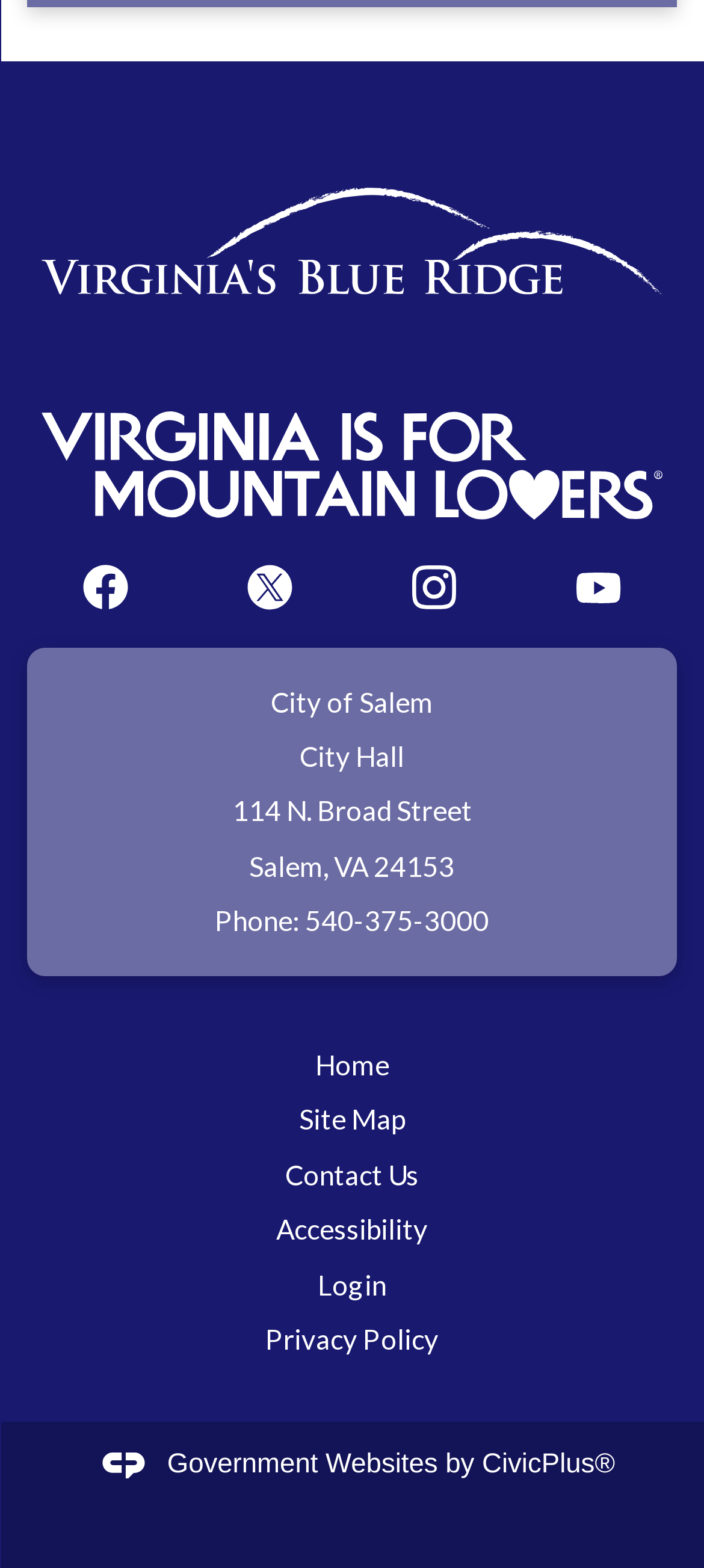Identify the bounding box coordinates for the region of the element that should be clicked to carry out the instruction: "Visit Facebook page". The bounding box coordinates should be four float numbers between 0 and 1, i.e., [left, top, right, bottom].

[0.118, 0.36, 0.182, 0.389]